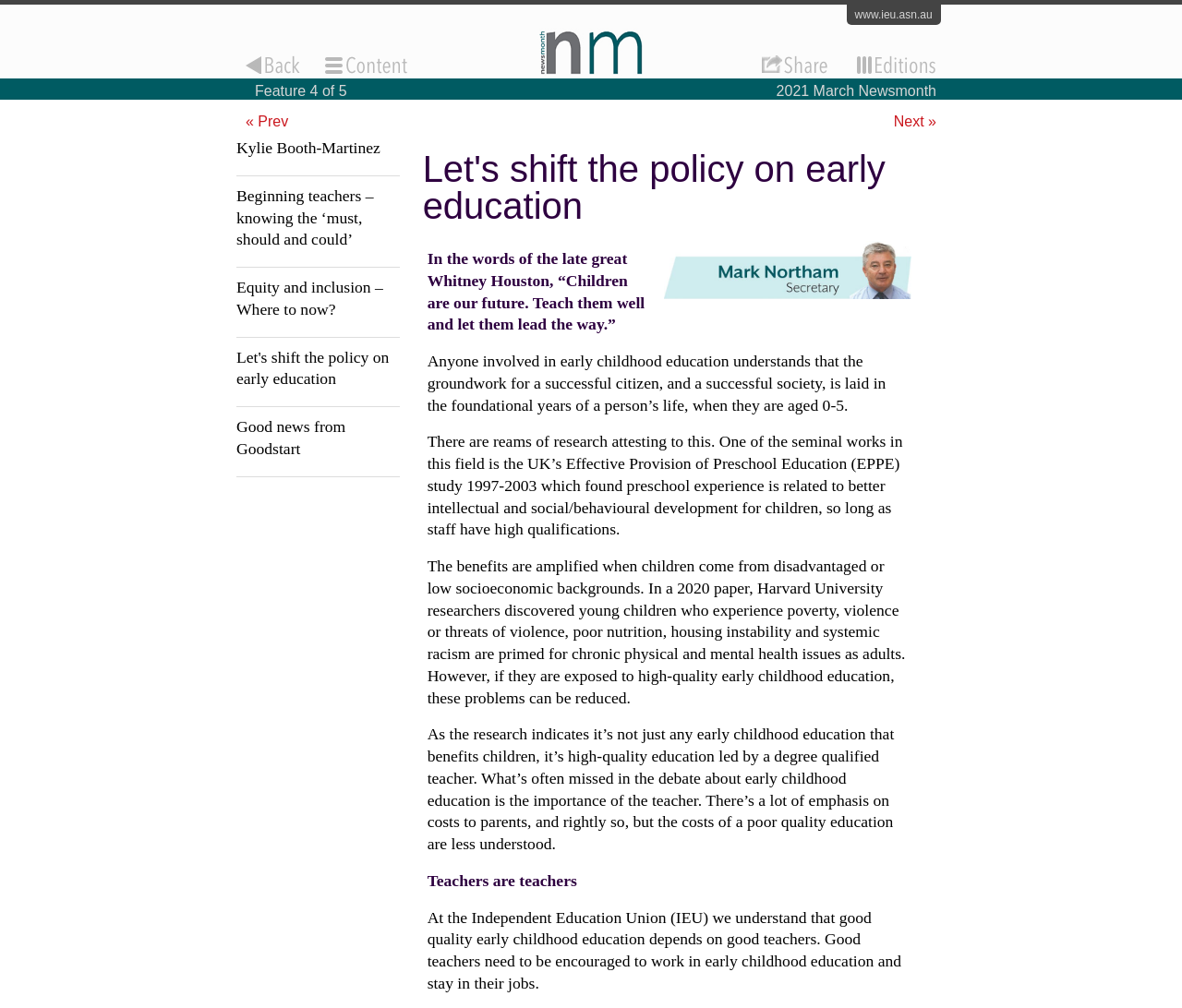Use a single word or phrase to answer the question:
What is the quote mentioned in the article?

“Children are our future. Teach them well and let them lead the way.”